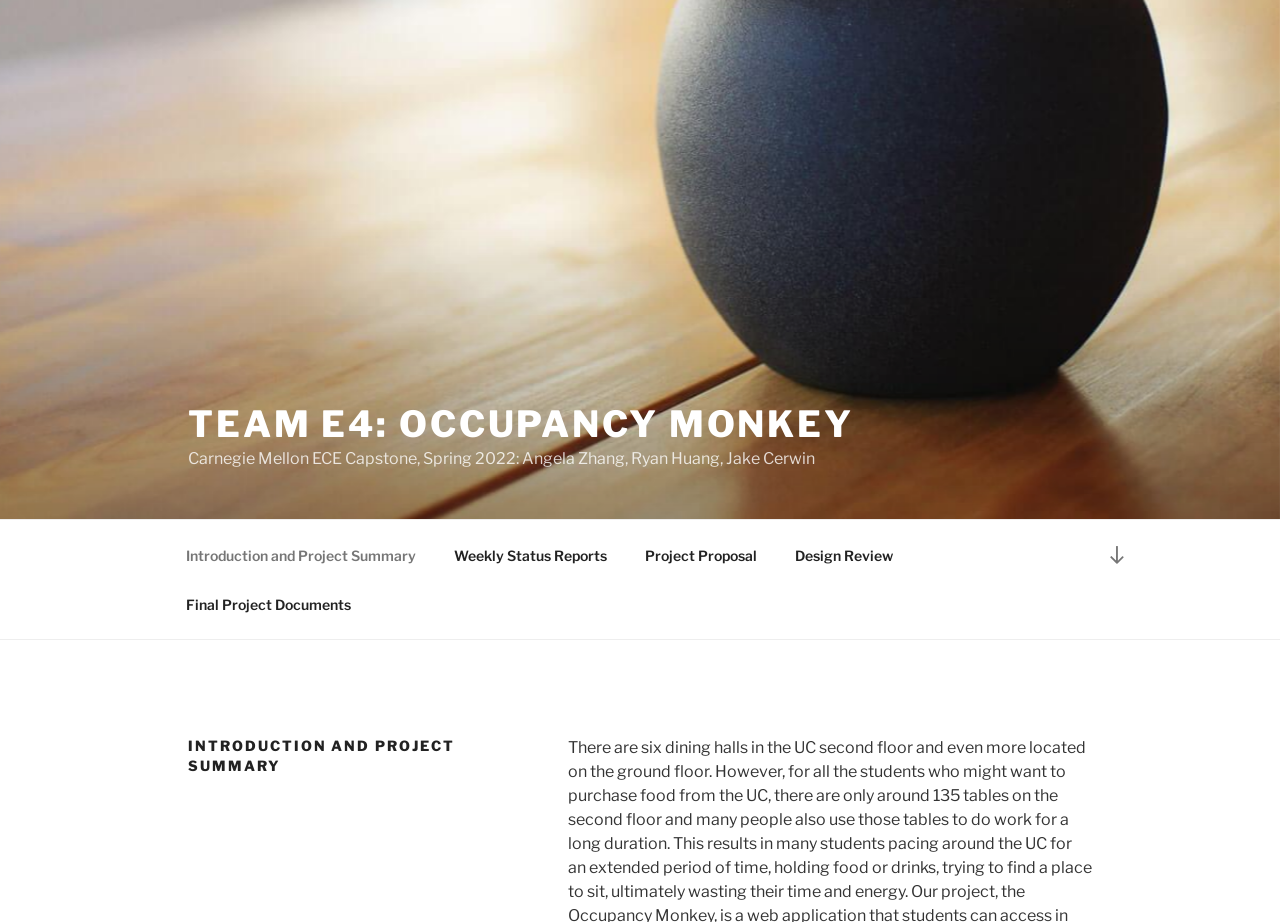Using the provided element description "Team E4: Occupancy Monkey", determine the bounding box coordinates of the UI element.

[0.147, 0.436, 0.667, 0.484]